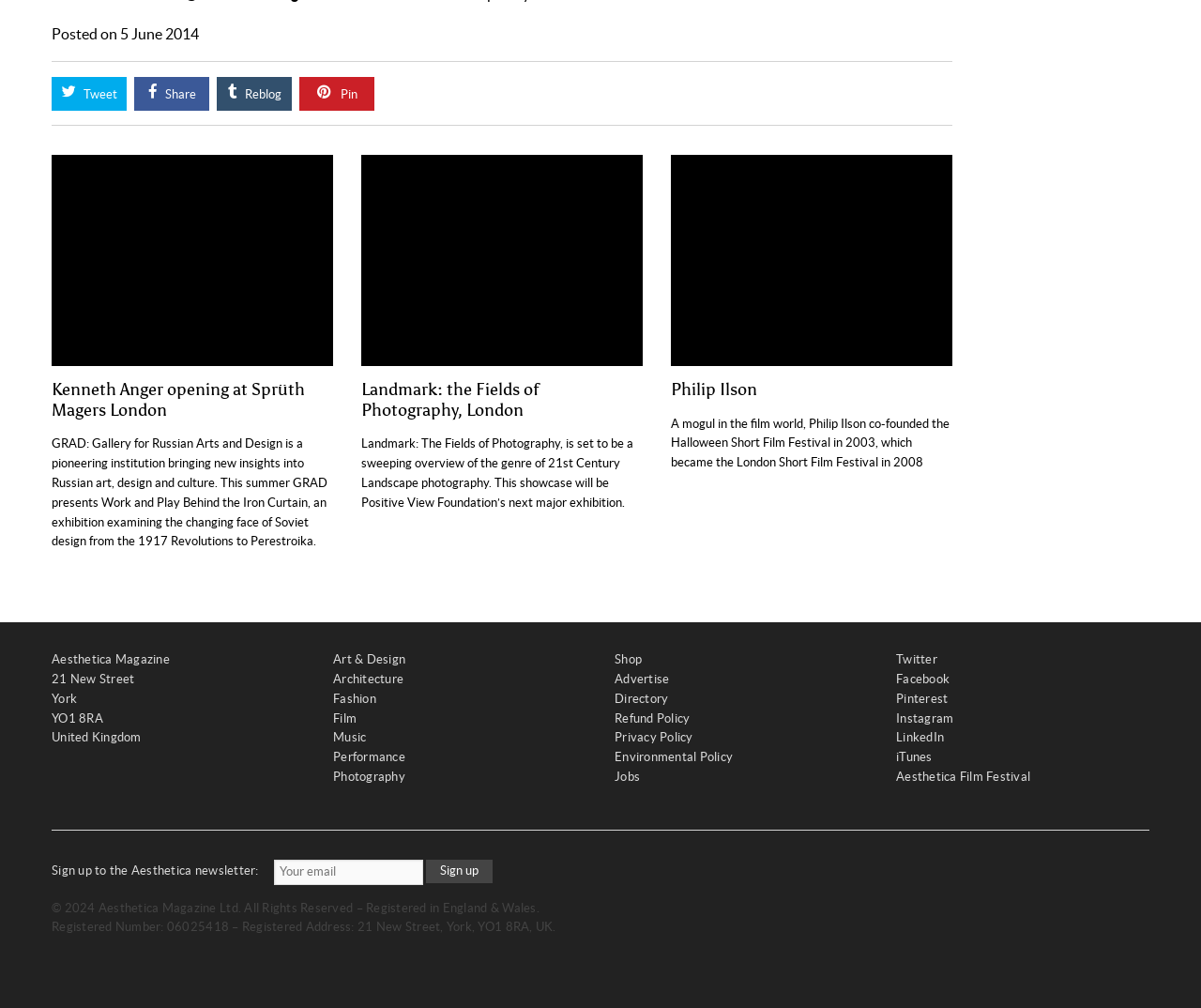Identify the bounding box of the UI component described as: "Environmental Policy".

[0.512, 0.744, 0.61, 0.758]